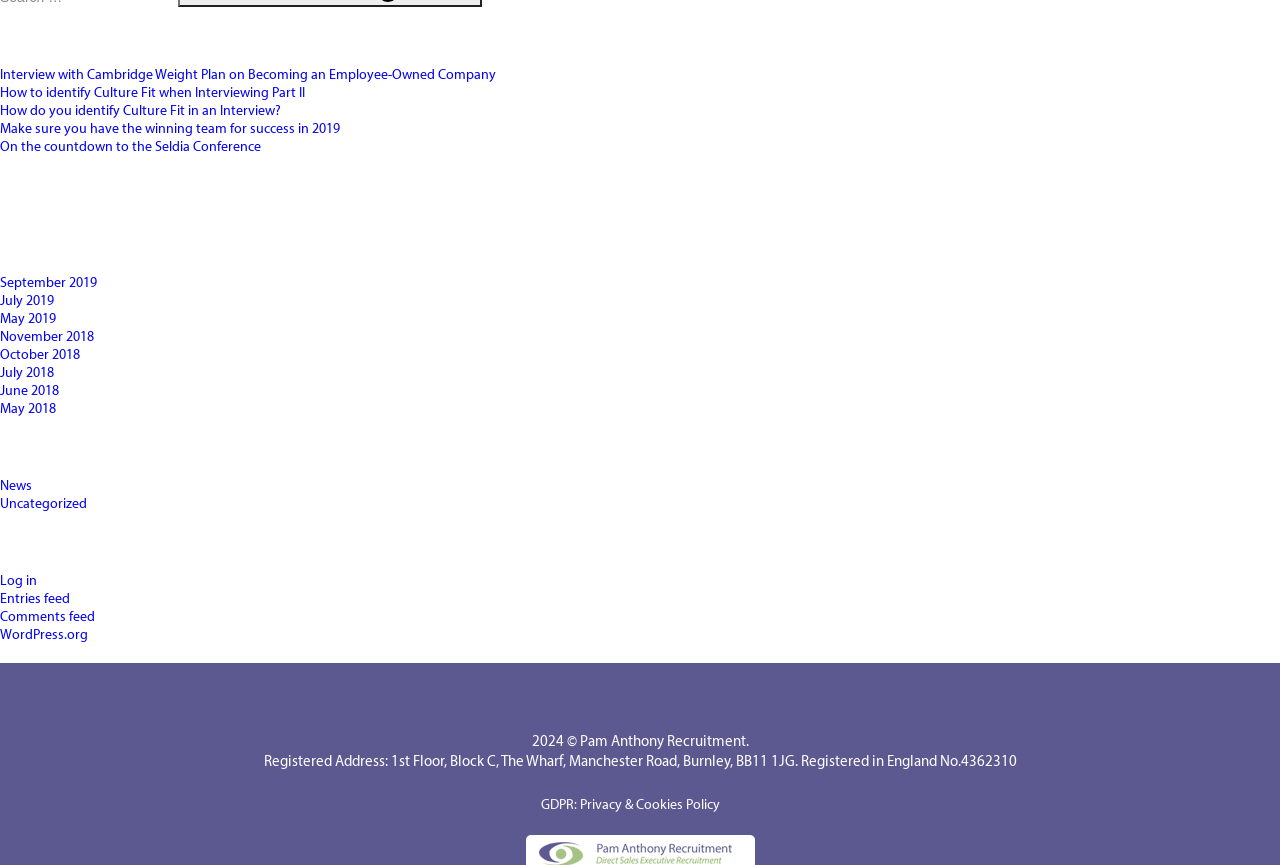Please find the bounding box coordinates of the element that needs to be clicked to perform the following instruction: "View recent posts". The bounding box coordinates should be four float numbers between 0 and 1, represented as [left, top, right, bottom].

[0.0, 0.009, 1.0, 0.06]